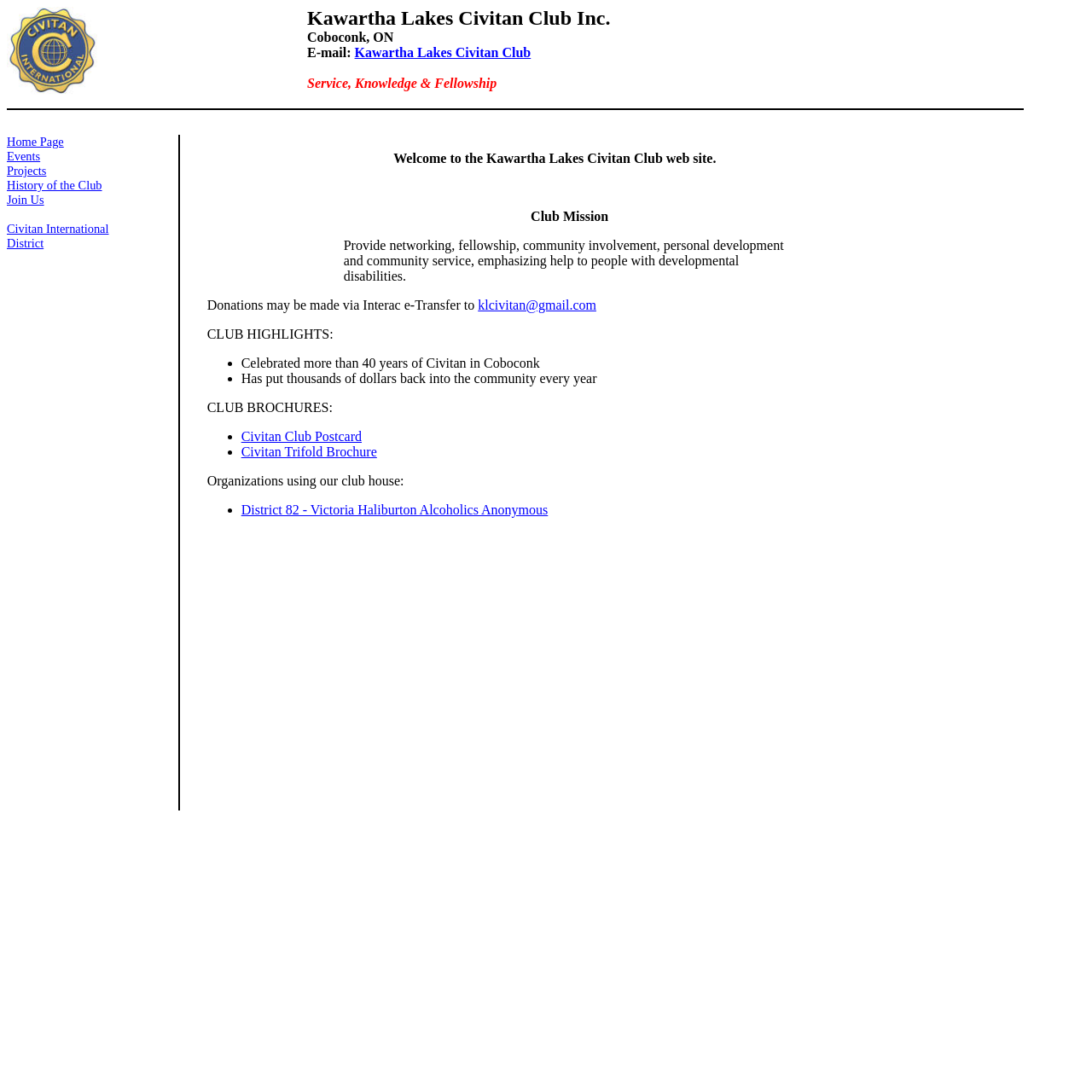How can donations be made to the Kawartha Lakes Civitan Club?
From the details in the image, provide a complete and detailed answer to the question.

I found the information on how to make donations to the Kawartha Lakes Civitan Club by looking at the StaticText element with the text 'Donations may be made via Interac e-Transfer to' which is located at [0.19, 0.273, 0.438, 0.286] coordinates, and the link element with the text 'klcivitan@gmail.com' which is located at [0.438, 0.273, 0.546, 0.286] coordinates.